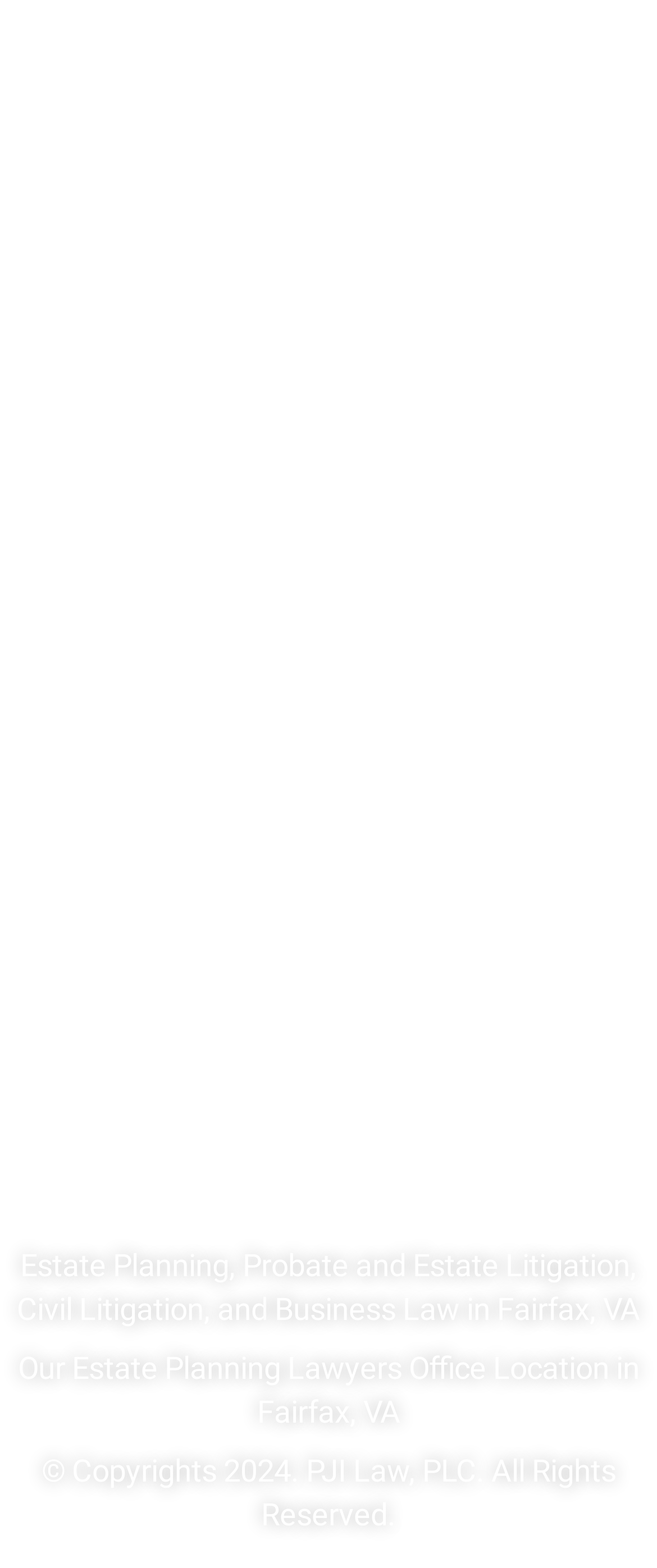Find the bounding box coordinates for the HTML element specified by: "Aquaculture".

None